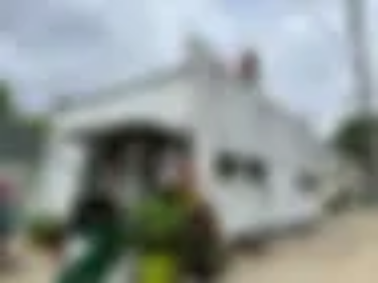Please analyze the image and provide a thorough answer to the question:
What is the atmosphere of this neighborhood?

The caption describes the area as having a lively atmosphere, which is embodied by the people interacting in the background of the image.